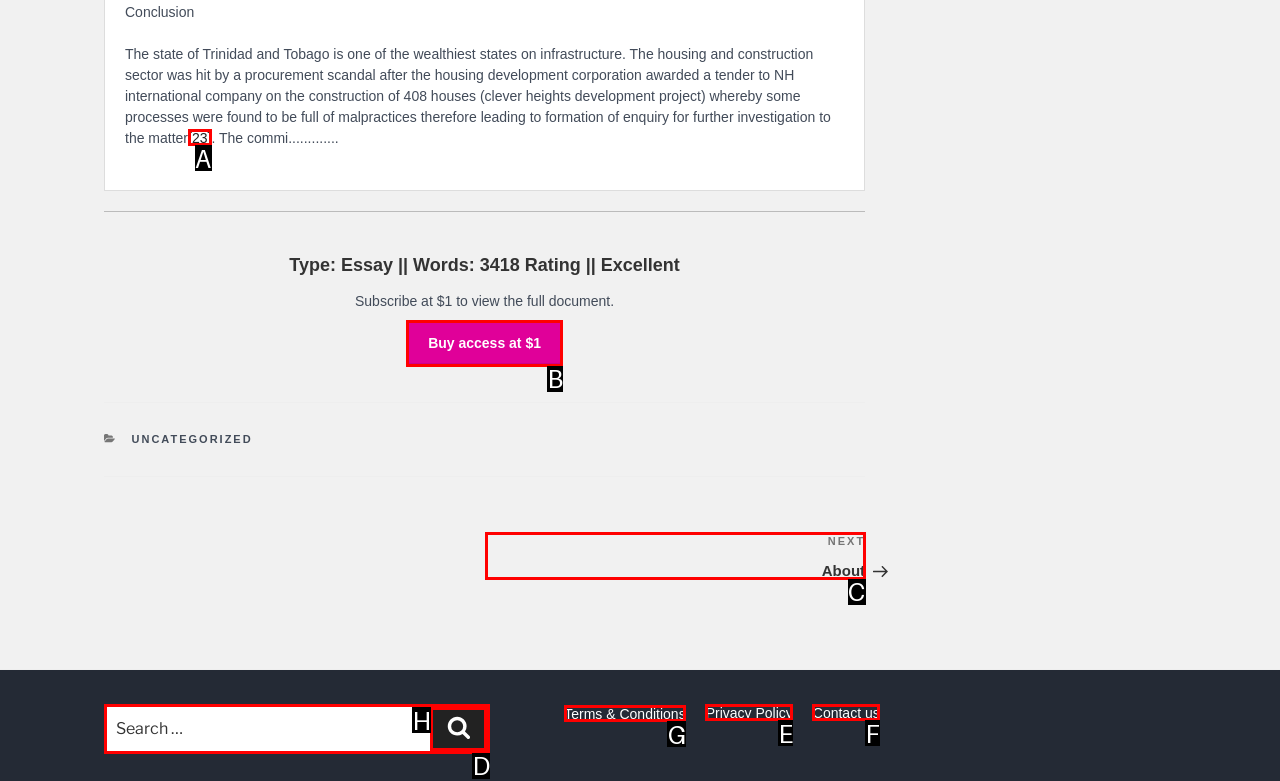Tell me which one HTML element you should click to complete the following task: Go to the next post
Answer with the option's letter from the given choices directly.

C